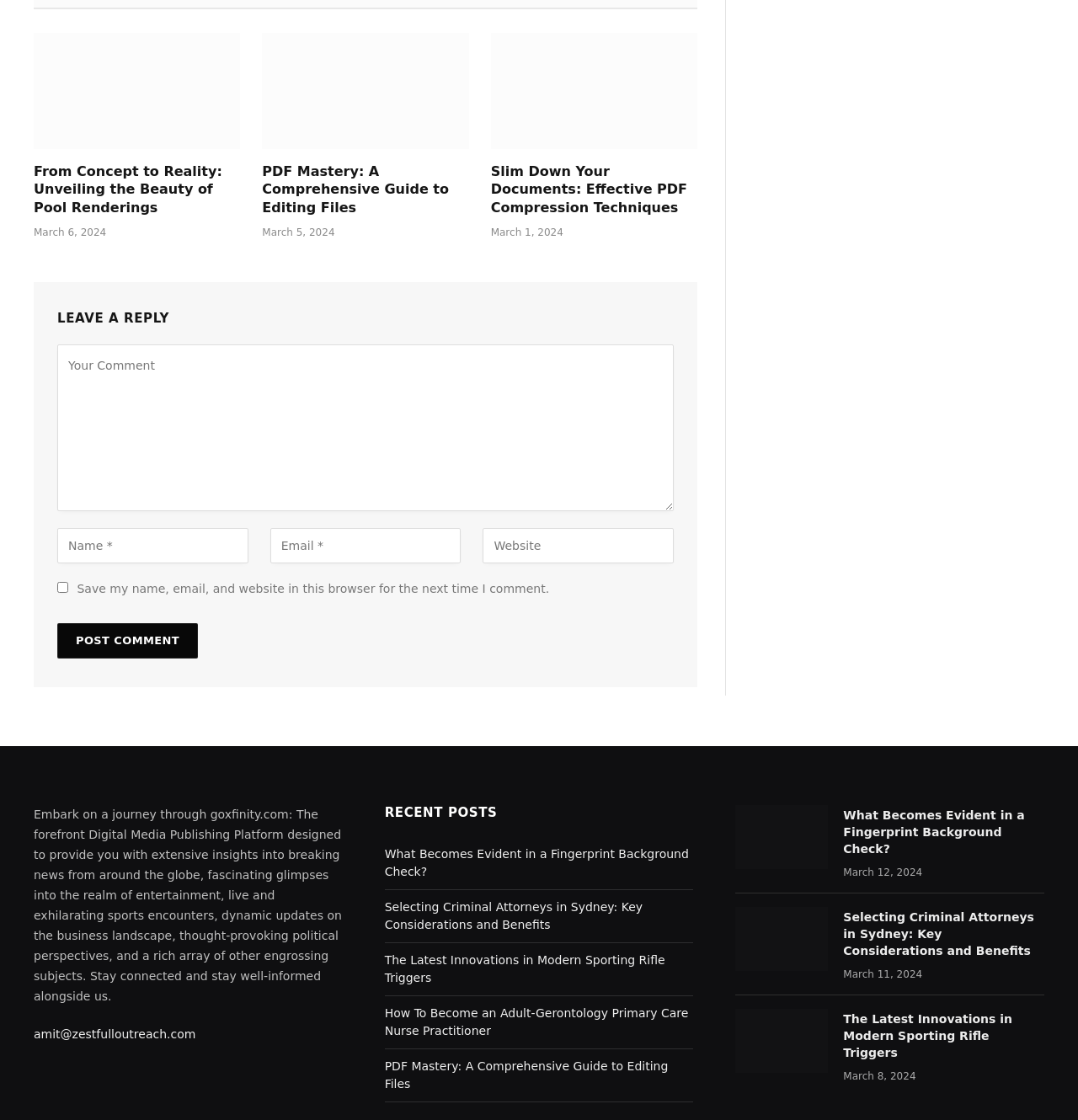Please specify the bounding box coordinates of the area that should be clicked to accomplish the following instruction: "Click the 'Post Comment' button". The coordinates should consist of four float numbers between 0 and 1, i.e., [left, top, right, bottom].

[0.053, 0.557, 0.184, 0.588]